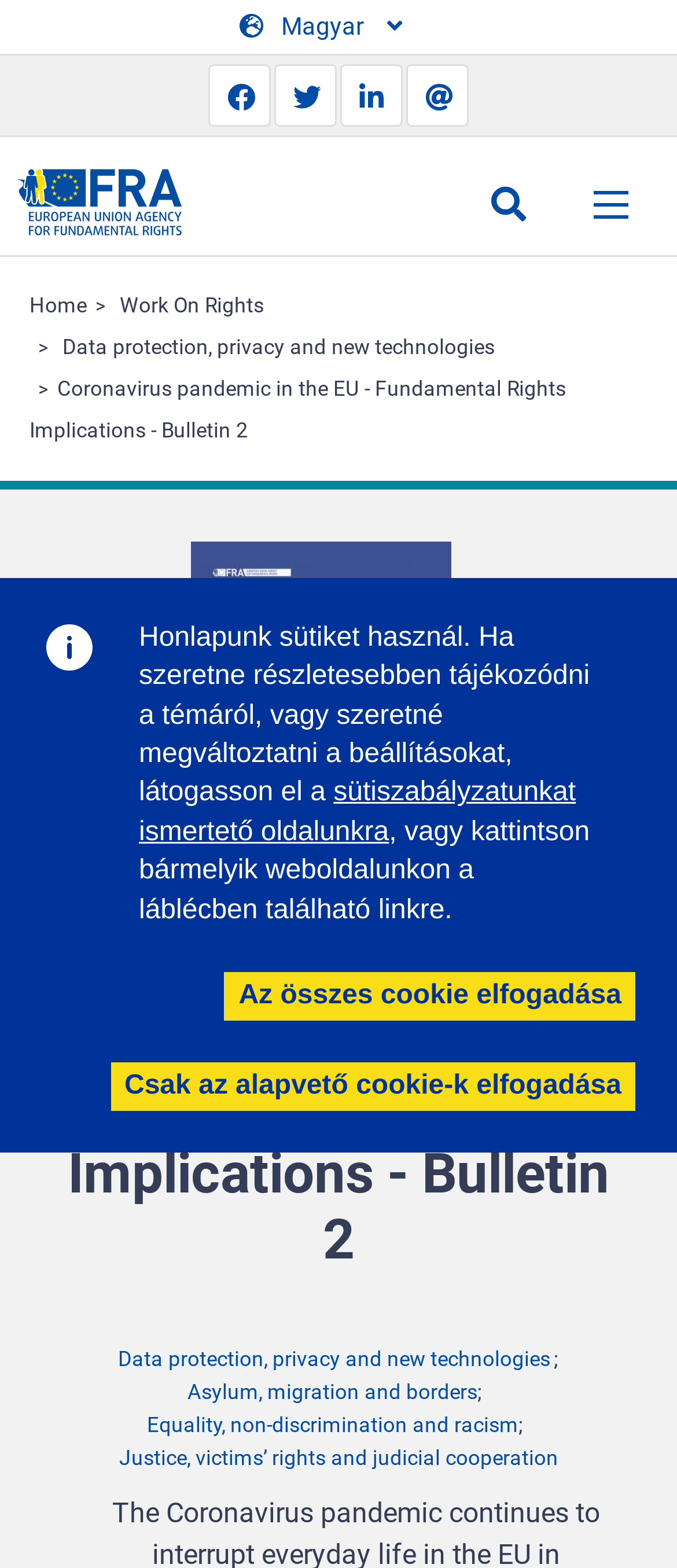How many social media platforms are available for sharing?
From the details in the image, provide a complete and detailed answer to the question.

I counted the number of social media links available for sharing the webpage, which are Facebook, Twitter, LinkedIn, and E-mail, hence the answer is 4.